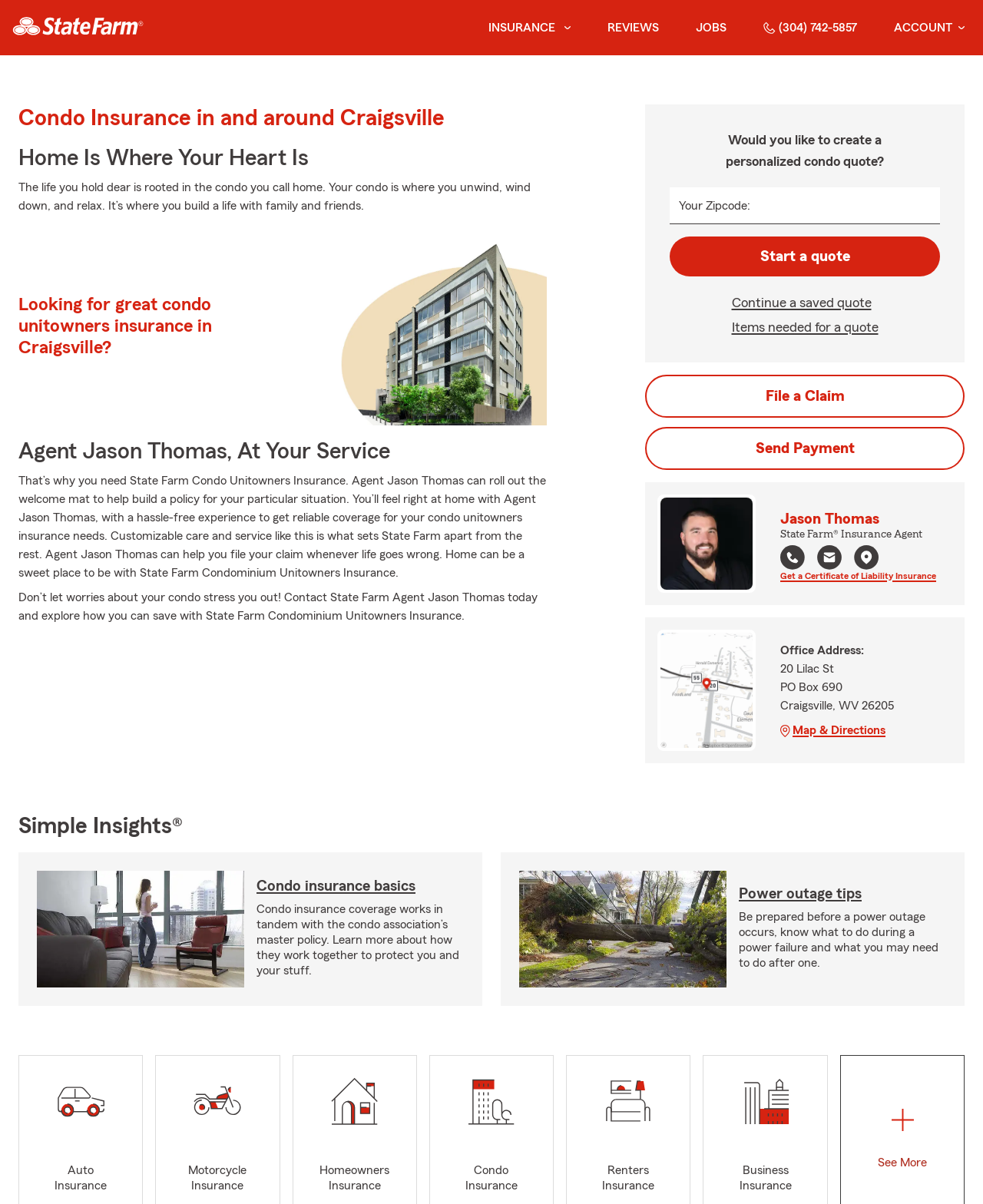Provide the bounding box coordinates of the HTML element this sentence describes: "alt="Map Image"". The bounding box coordinates consist of four float numbers between 0 and 1, i.e., [left, top, right, bottom].

[0.672, 0.526, 0.766, 0.621]